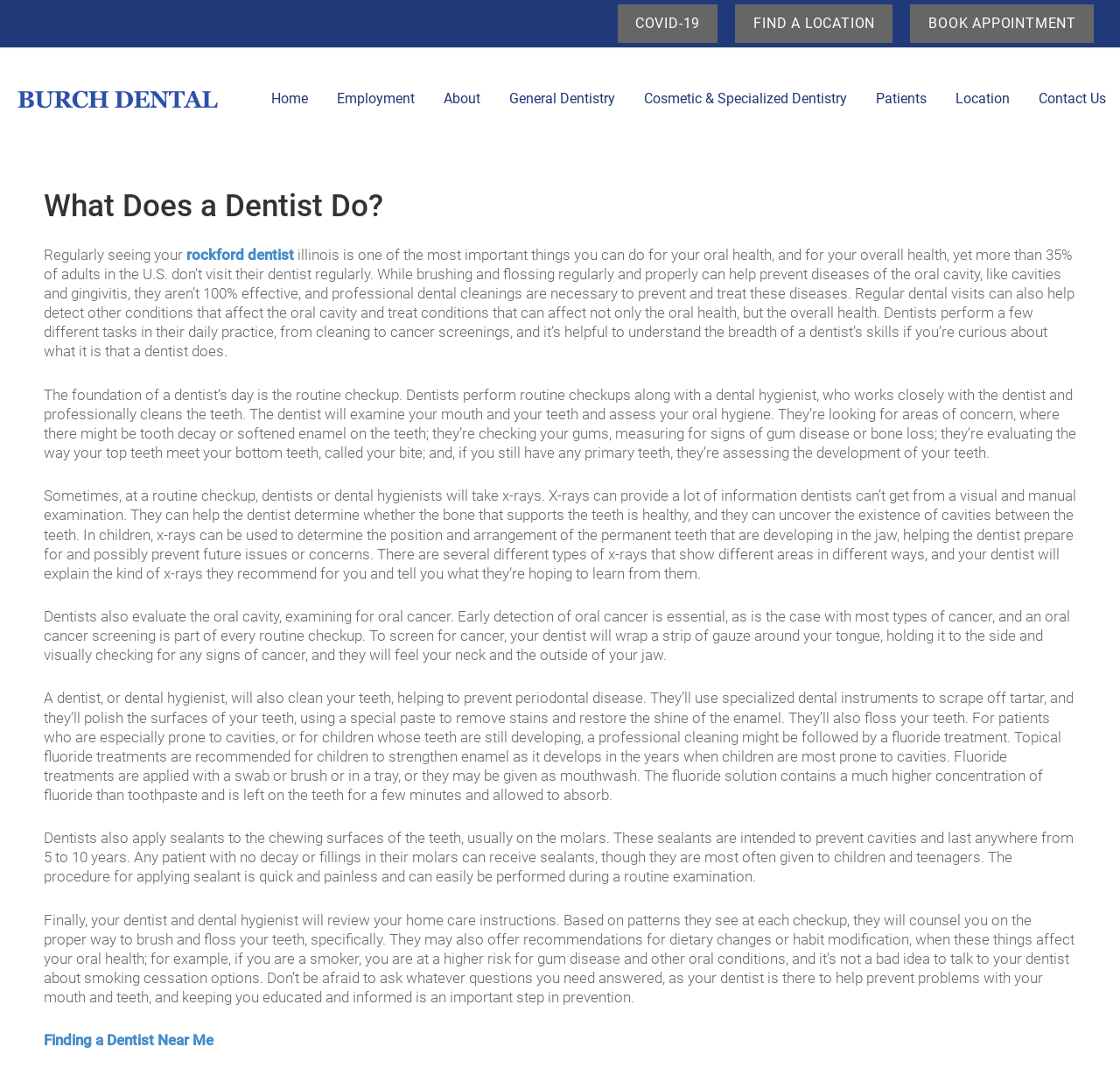Give a detailed overview of the webpage's appearance and contents.

This webpage is about the role of a dentist and the importance of regular dental checkups. At the top of the page, there is a navigation menu with links to various sections, including "COVID-19", "FIND A LOCATION", and "BOOK APPOINTMENT". Below the navigation menu, there is a logo and a set of links to different pages, including "Home", "Employment", "About", and "General Dentistry".

The main content of the page is divided into sections, each with a heading and a block of text. The first section is titled "What Does a Dentist Do?" and provides an overview of the importance of regular dental checkups. The text explains that dentists perform various tasks, including cleaning, cancer screenings, and detecting other conditions that affect oral health.

The following sections describe the routine checkup process, including the examination of the mouth and teeth, the assessment of oral hygiene, and the use of x-rays to detect cavities and other issues. The text also explains the process of oral cancer screening and the importance of early detection.

Additionally, the page discusses the role of dentists in cleaning teeth, applying sealants, and providing fluoride treatments to prevent cavities. The final section emphasizes the importance of home care instructions and the role of dentists in educating patients on proper oral hygiene practices.

At the bottom of the page, there is a link to "Finding a Dentist Near Me", which suggests that the page is part of a larger website that provides information on dental care and allows users to find dentists in their area.